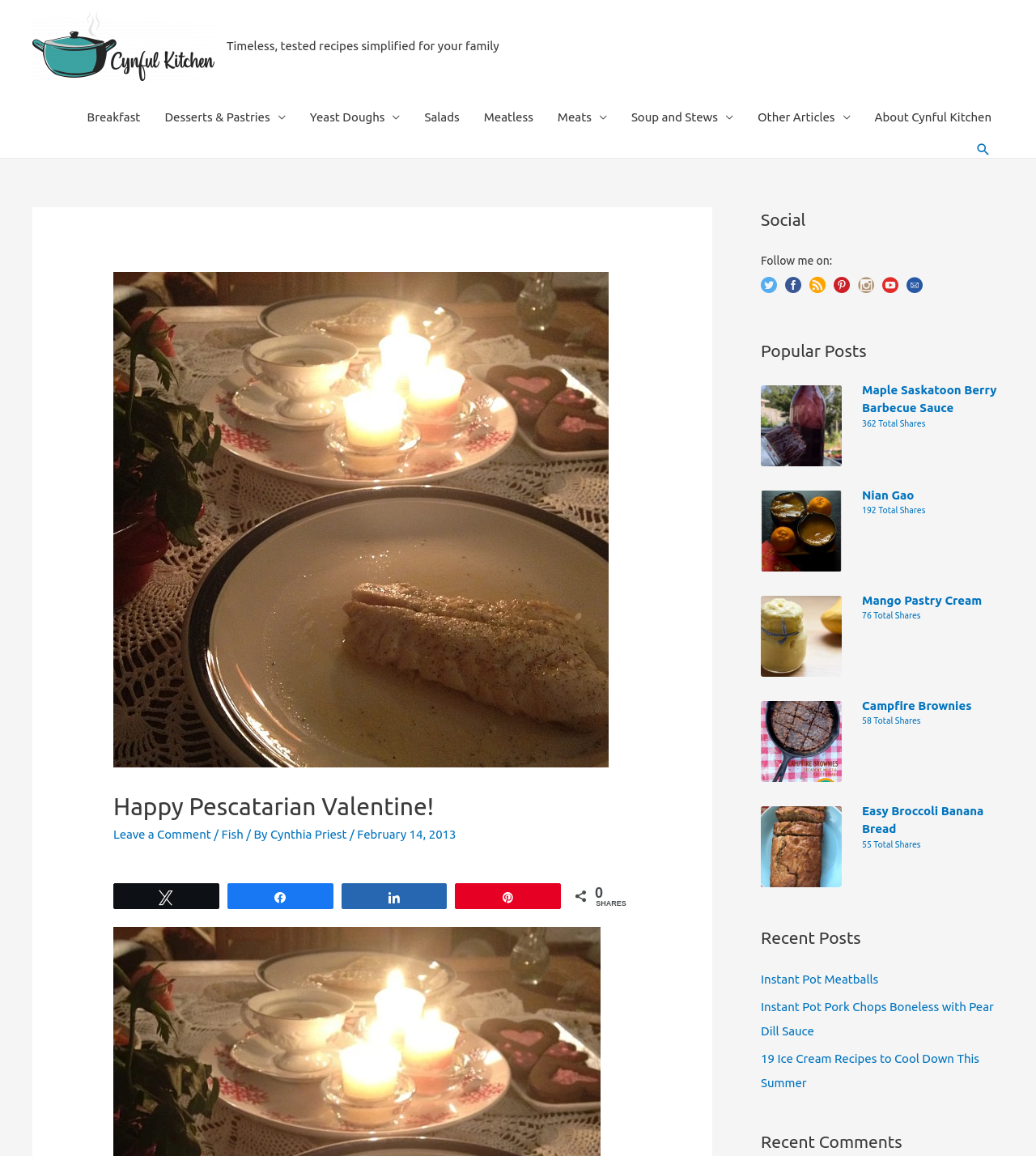Find the bounding box coordinates of the clickable area that will achieve the following instruction: "Search for a recipe".

[0.941, 0.123, 0.957, 0.136]